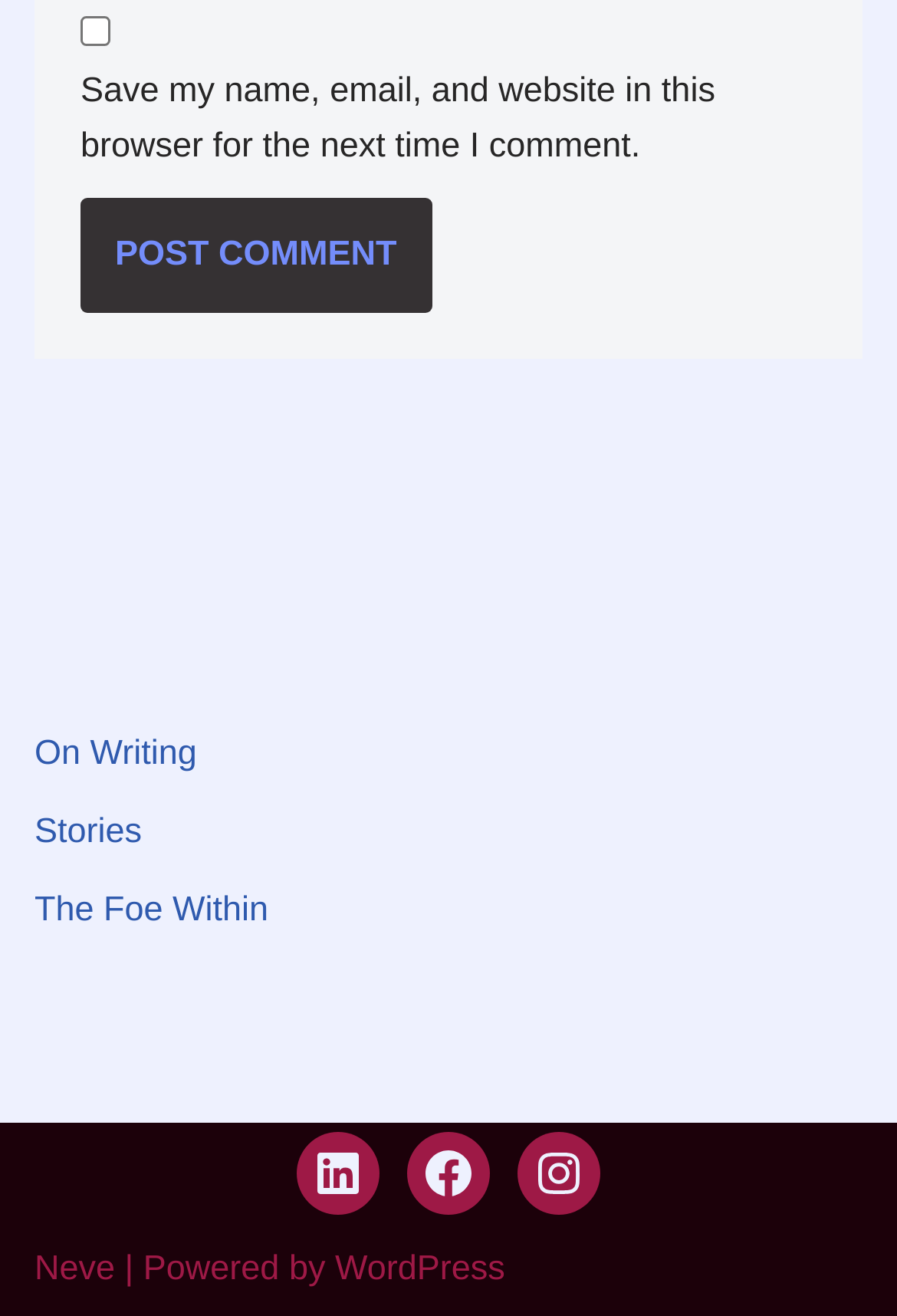What type of content is linked on the page?
Using the image provided, answer with just one word or phrase.

Stories and writing